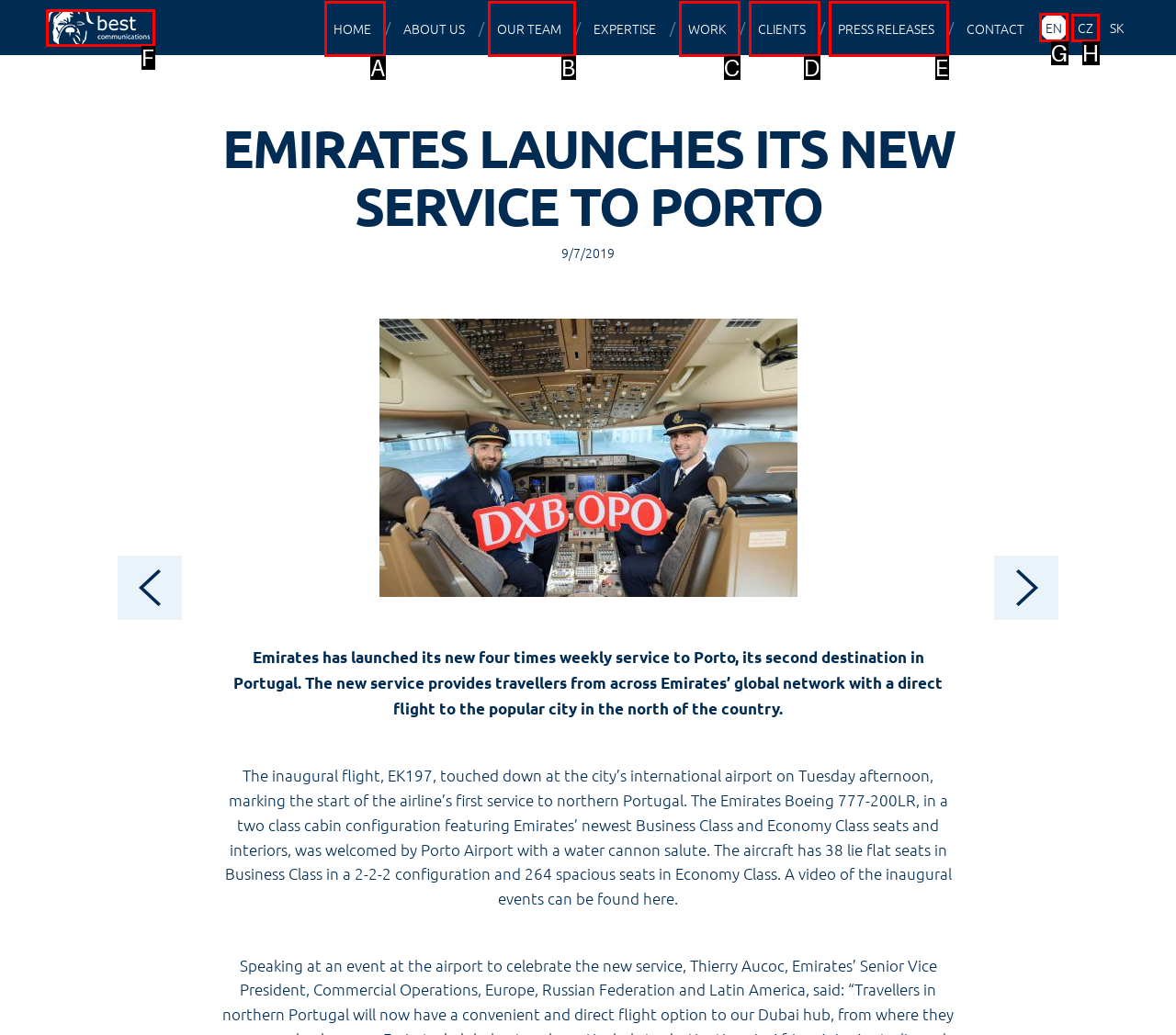Tell me the correct option to click for this task: switch to English
Write down the option's letter from the given choices.

G